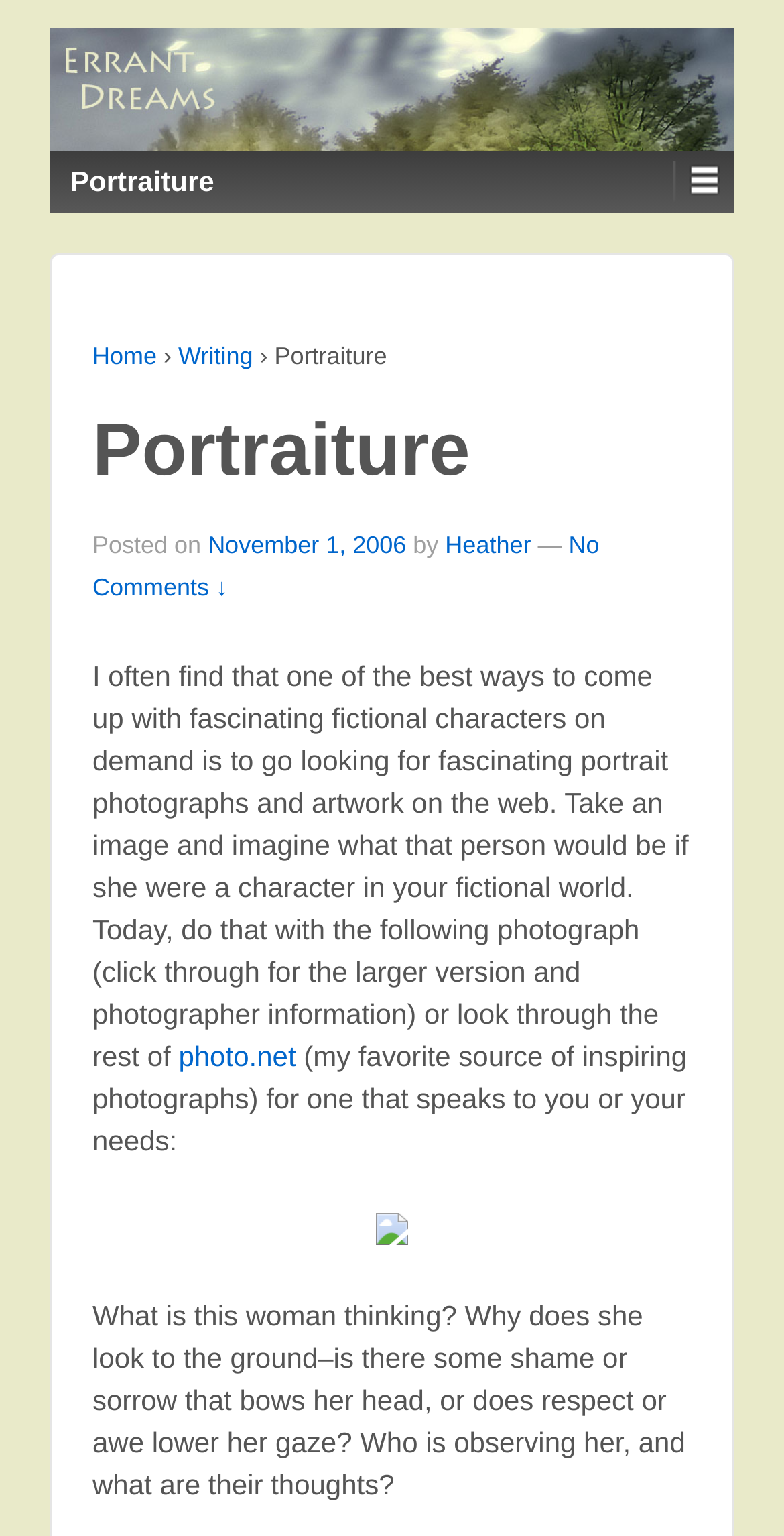Locate the bounding box coordinates of the clickable area to execute the instruction: "Read the Writing section". Provide the coordinates as four float numbers between 0 and 1, represented as [left, top, right, bottom].

[0.227, 0.222, 0.323, 0.241]